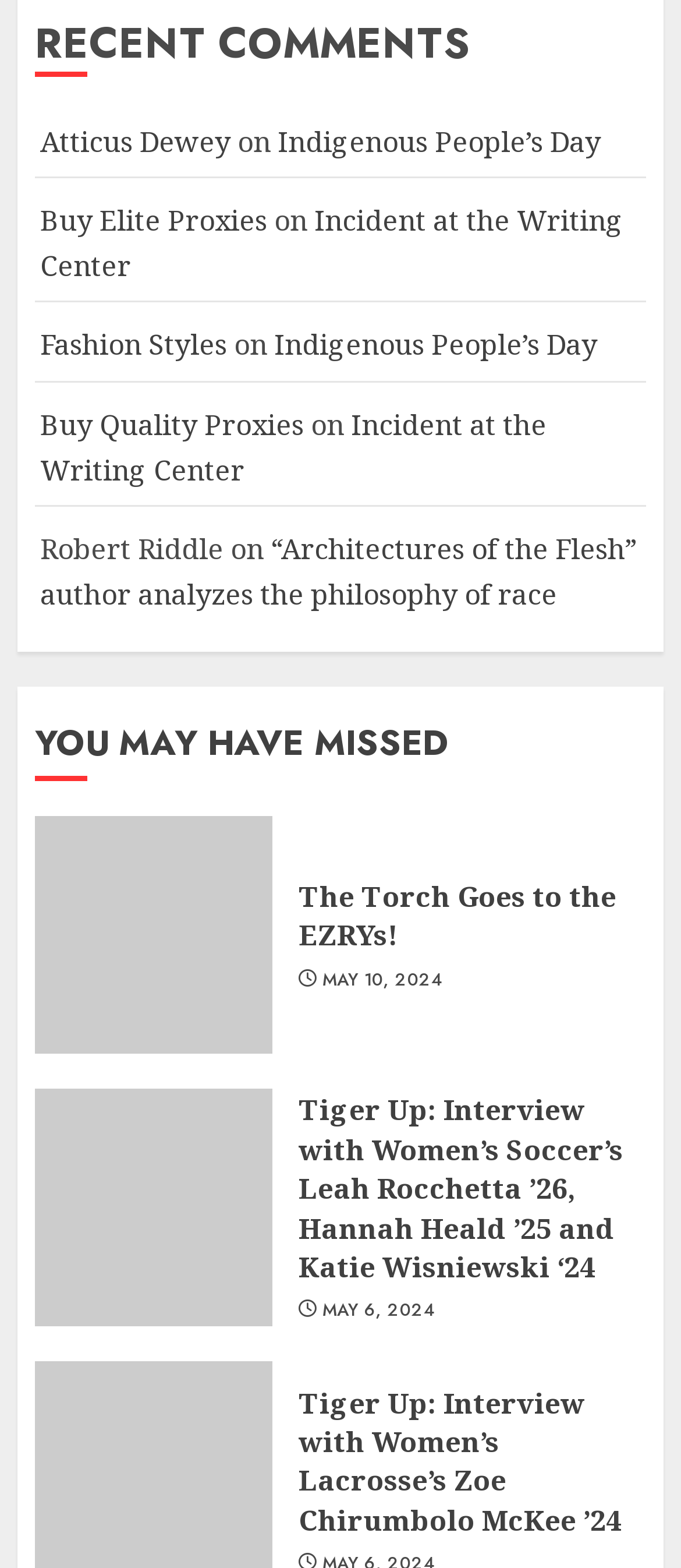Locate the bounding box coordinates of the item that should be clicked to fulfill the instruction: "Read interview with Women’s Soccer’s Leah Rocchetta ’26".

[0.438, 0.696, 0.915, 0.821]